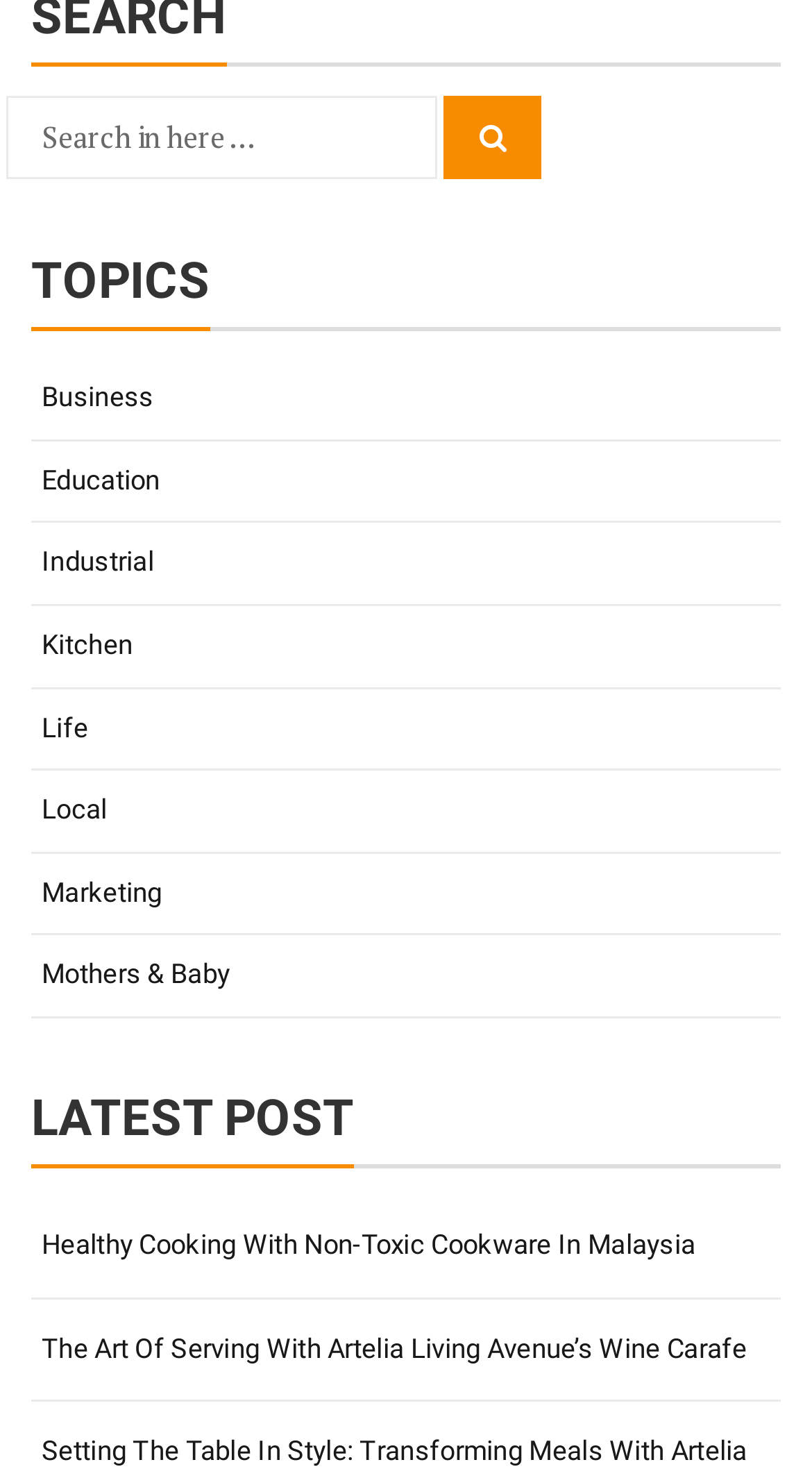Determine the bounding box coordinates of the clickable region to execute the instruction: "click on Business topic". The coordinates should be four float numbers between 0 and 1, denoted as [left, top, right, bottom].

[0.038, 0.244, 0.962, 0.299]